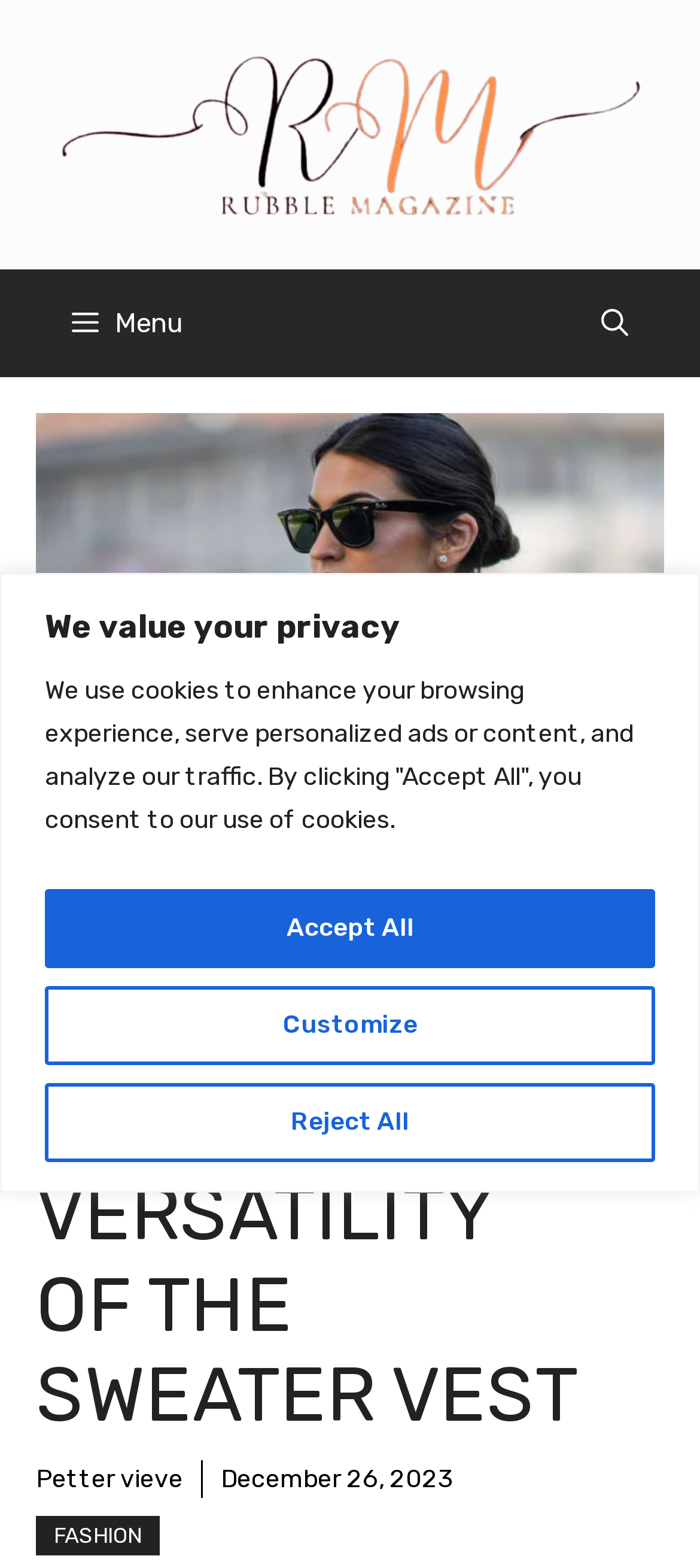Offer a meticulous caption that includes all visible features of the webpage.

The webpage is about the versatility of the sweater vest, a timeless classic. At the top, there is a banner with a link to the "Rubblemagazine" site, accompanied by an image of the magazine's logo. Below the banner, there is a primary navigation menu with a "Menu" button and an "Open search" button.

The main content of the webpage is headed by a large title, "EMBRACING TIMELESS STYLE: THE VERSATILITY OF THE SWEATER VEST", which takes up most of the width of the page. Below the title, there is a figure featuring an image of a sweater vest, which occupies a significant portion of the page.

To the right of the title, there is a section with a link to the author, "Petter vieve", and a timestamp, "December 26, 2023". Further down, there is a link to the "FASHION" category.

At the very top of the page, there is a cookie consent notification with three buttons: "Customize", "Reject All", and "Accept All". This notification is centered at the top of the page and spans almost the entire width.